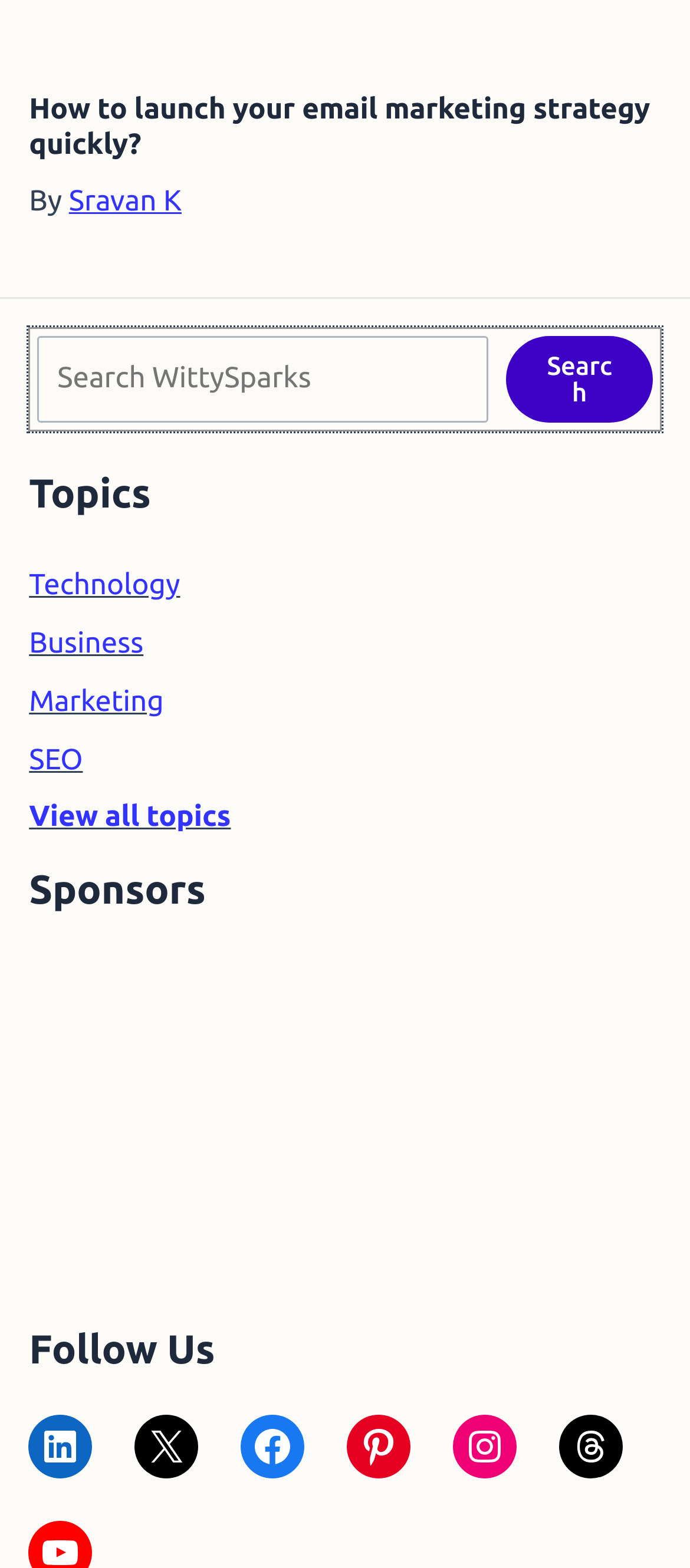Please determine the bounding box coordinates of the clickable area required to carry out the following instruction: "Read the article about email marketing strategy". The coordinates must be four float numbers between 0 and 1, represented as [left, top, right, bottom].

[0.042, 0.06, 0.942, 0.102]